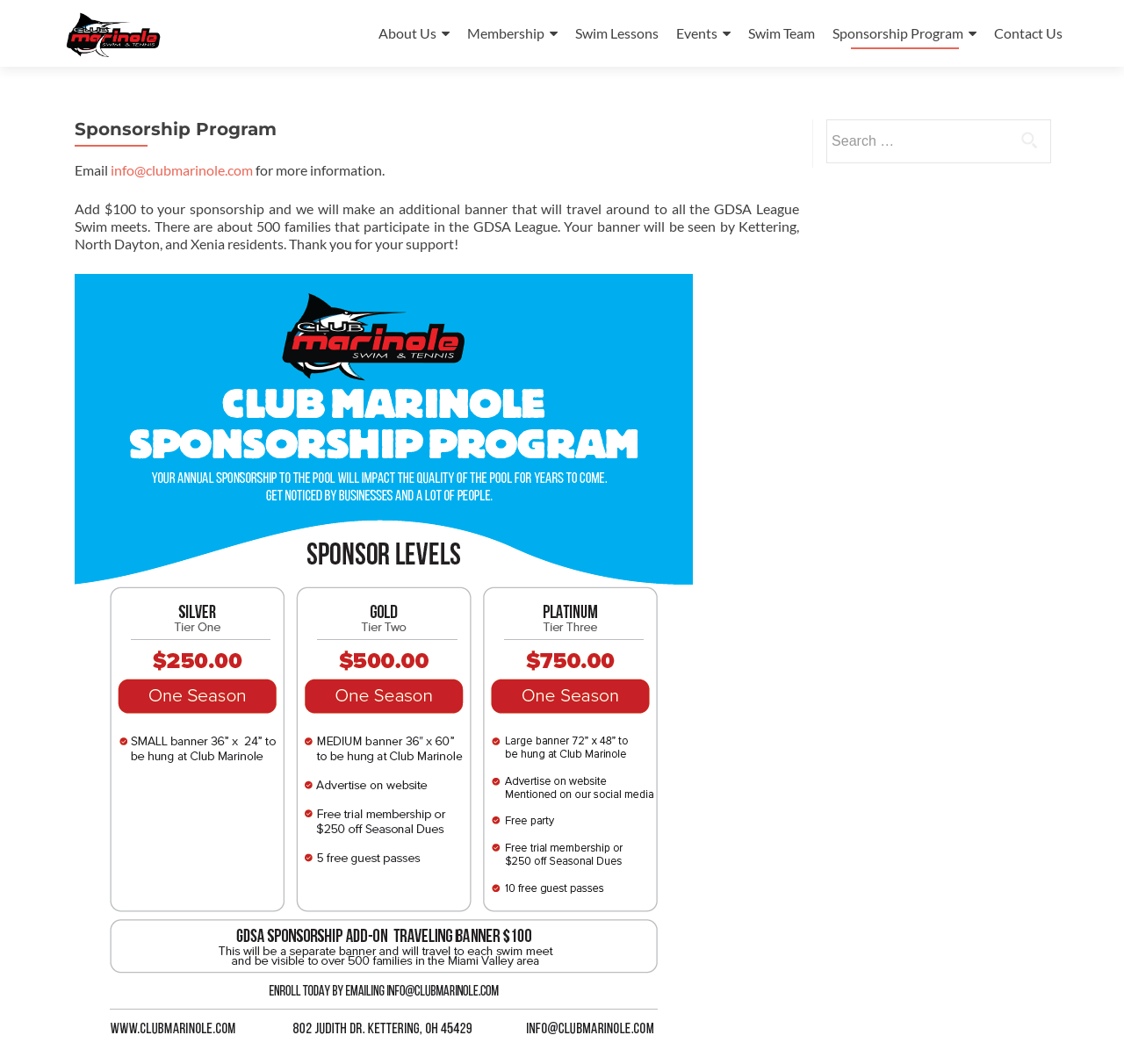Answer the question using only one word or a concise phrase: How many links are in the top navigation menu?

7